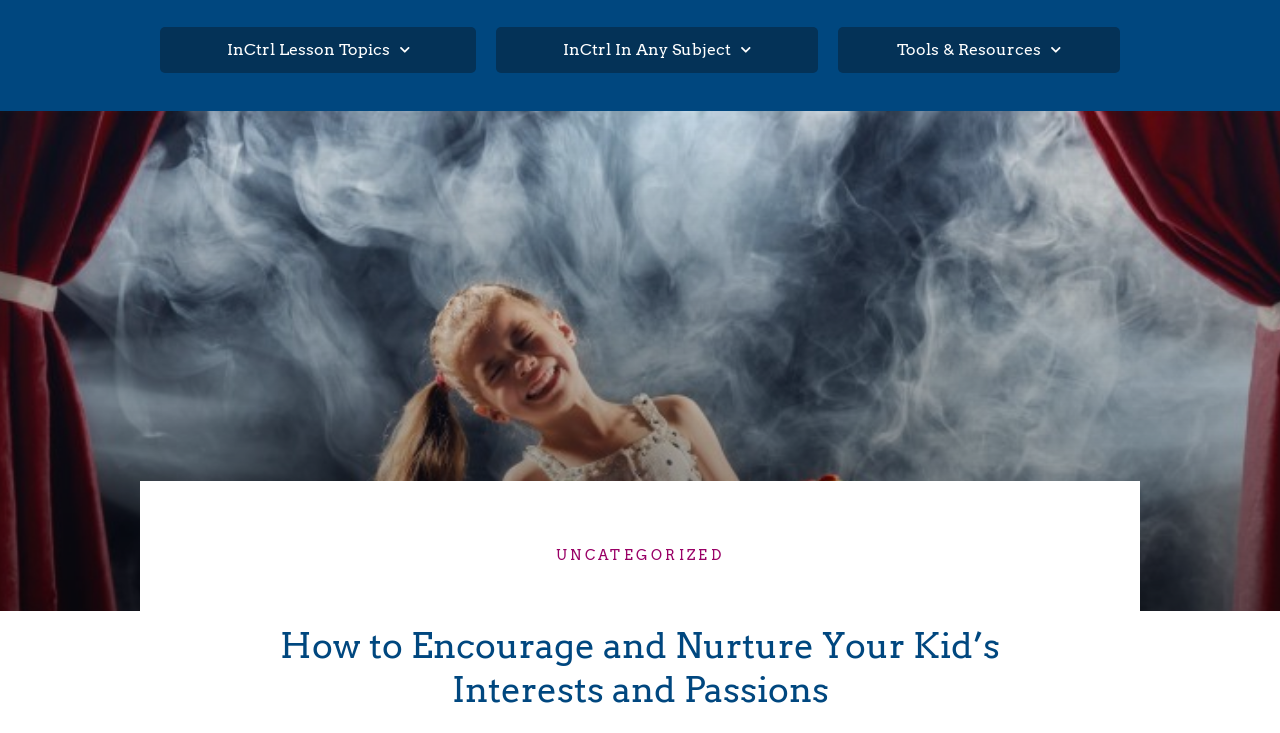Please find the bounding box for the UI component described as follows: "InCtrl Lesson Topics".

[0.161, 0.037, 0.336, 0.1]